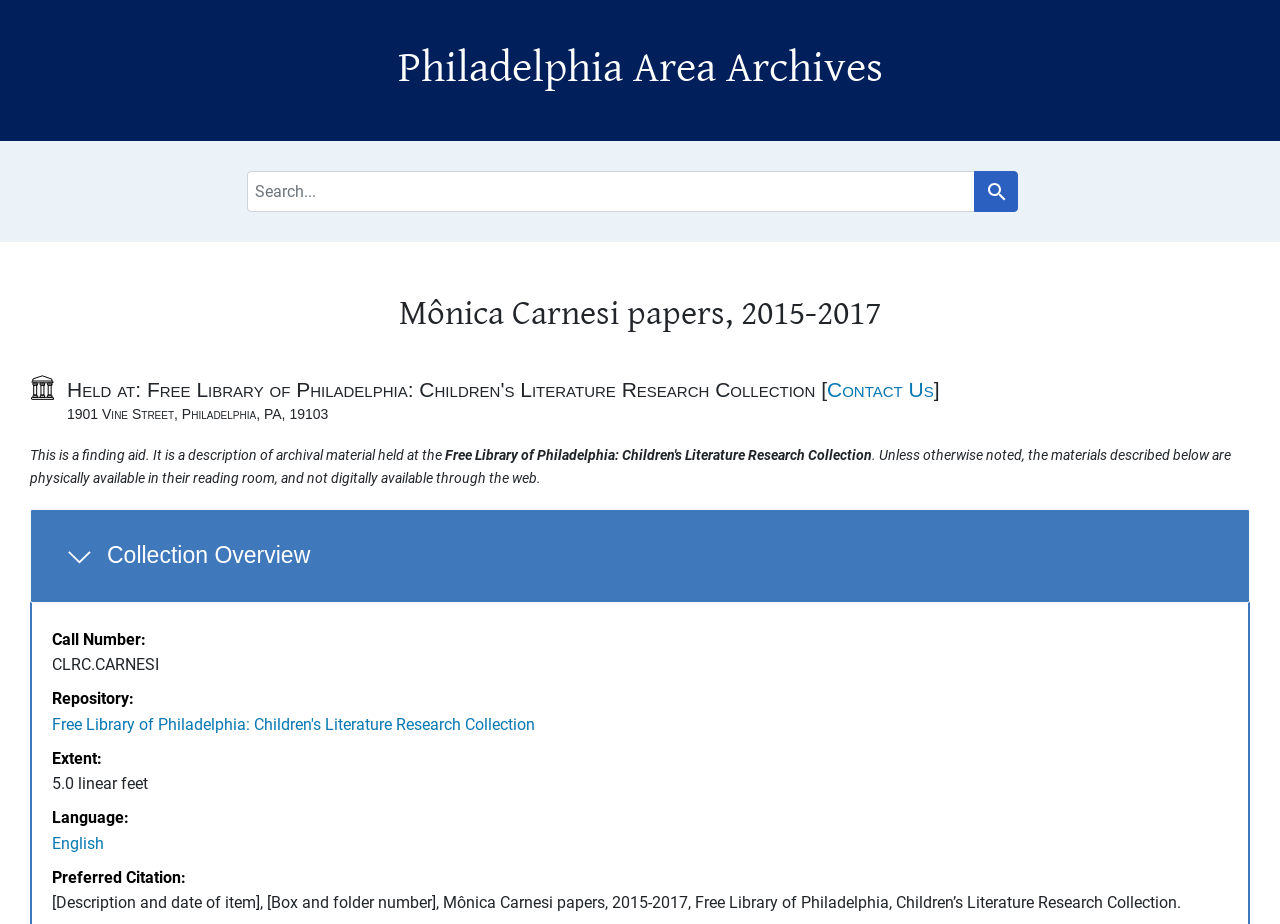What is the name of the archive?
Please provide a full and detailed response to the question.

The name of the archive can be found in the heading element with the text 'Philadelphia Area Archives' at the top of the webpage.